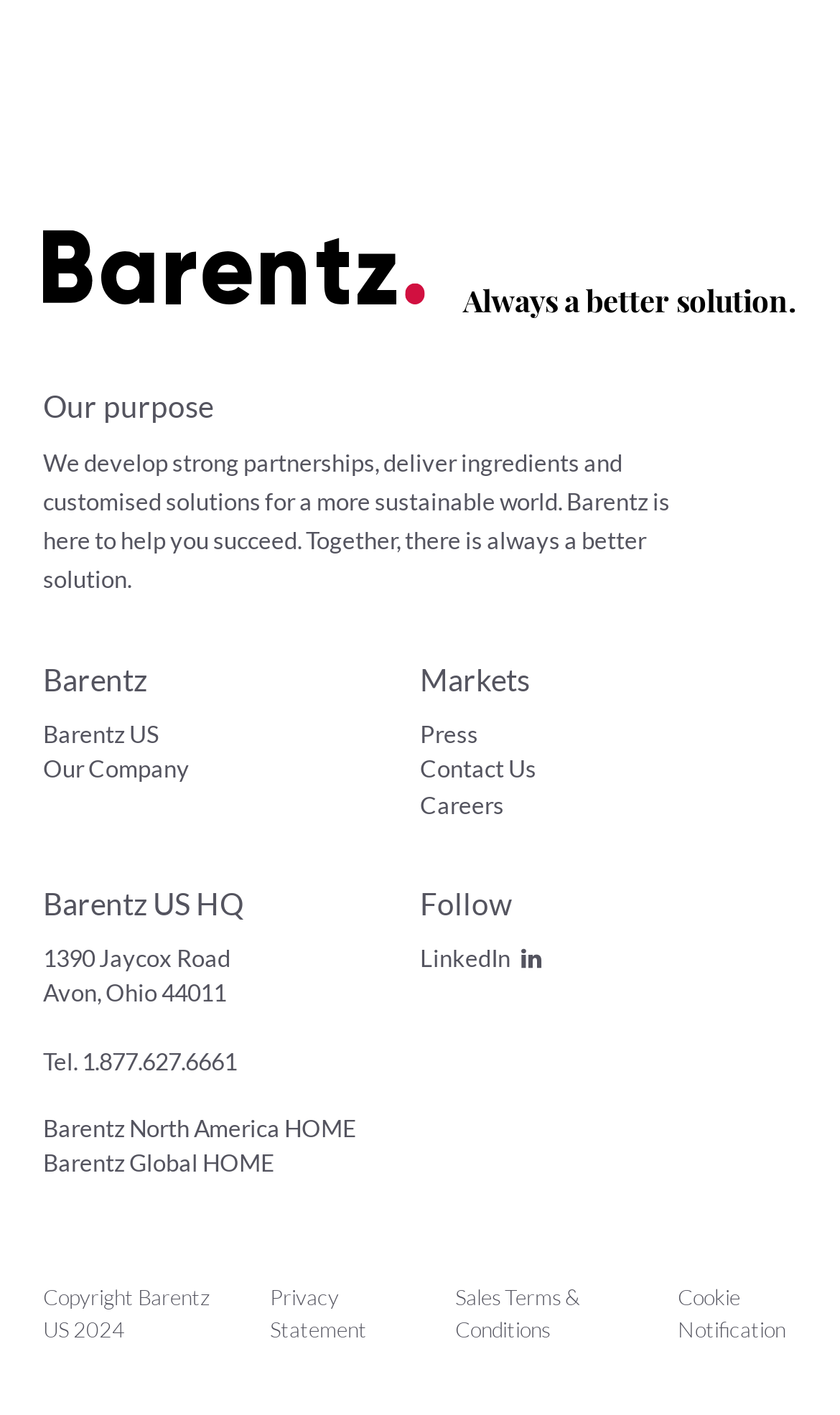What social media platform is linked?
Using the information from the image, provide a comprehensive answer to the question.

The social media platform LinkedIn is linked, as mentioned in the link element with ID 133, which has the text 'LinkedIn '.